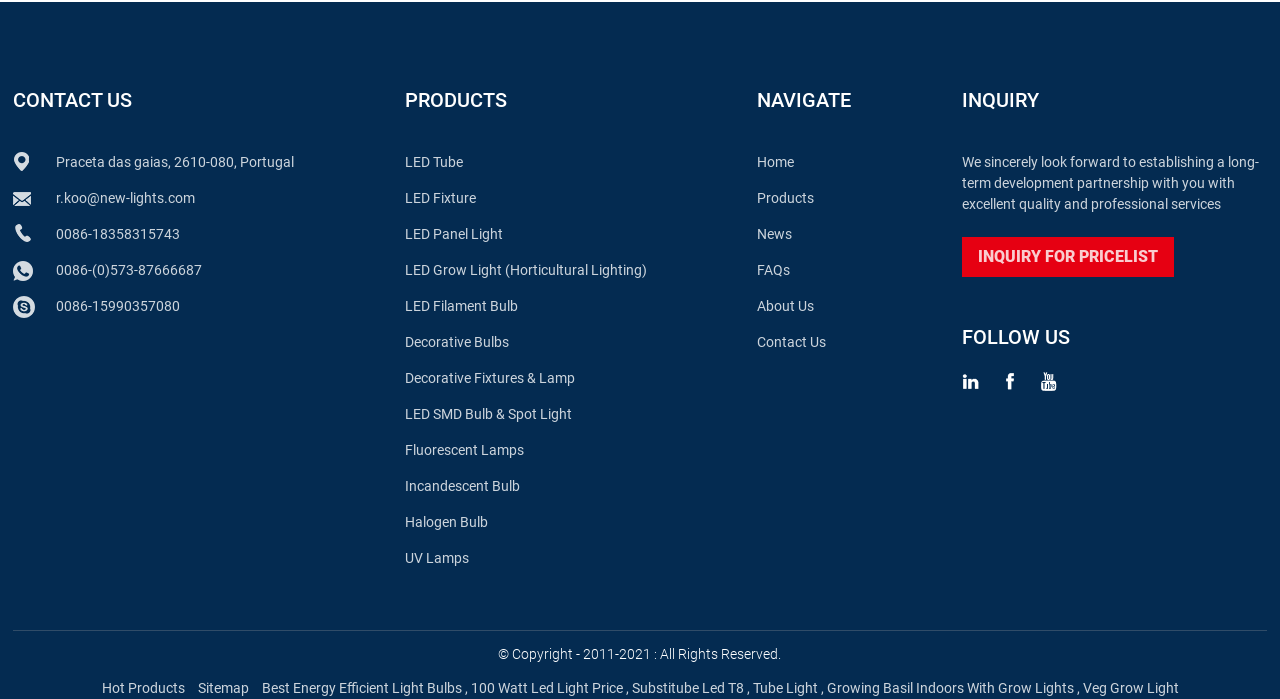Determine the bounding box coordinates of the clickable region to follow the instruction: "Contact us via email".

[0.044, 0.272, 0.152, 0.295]